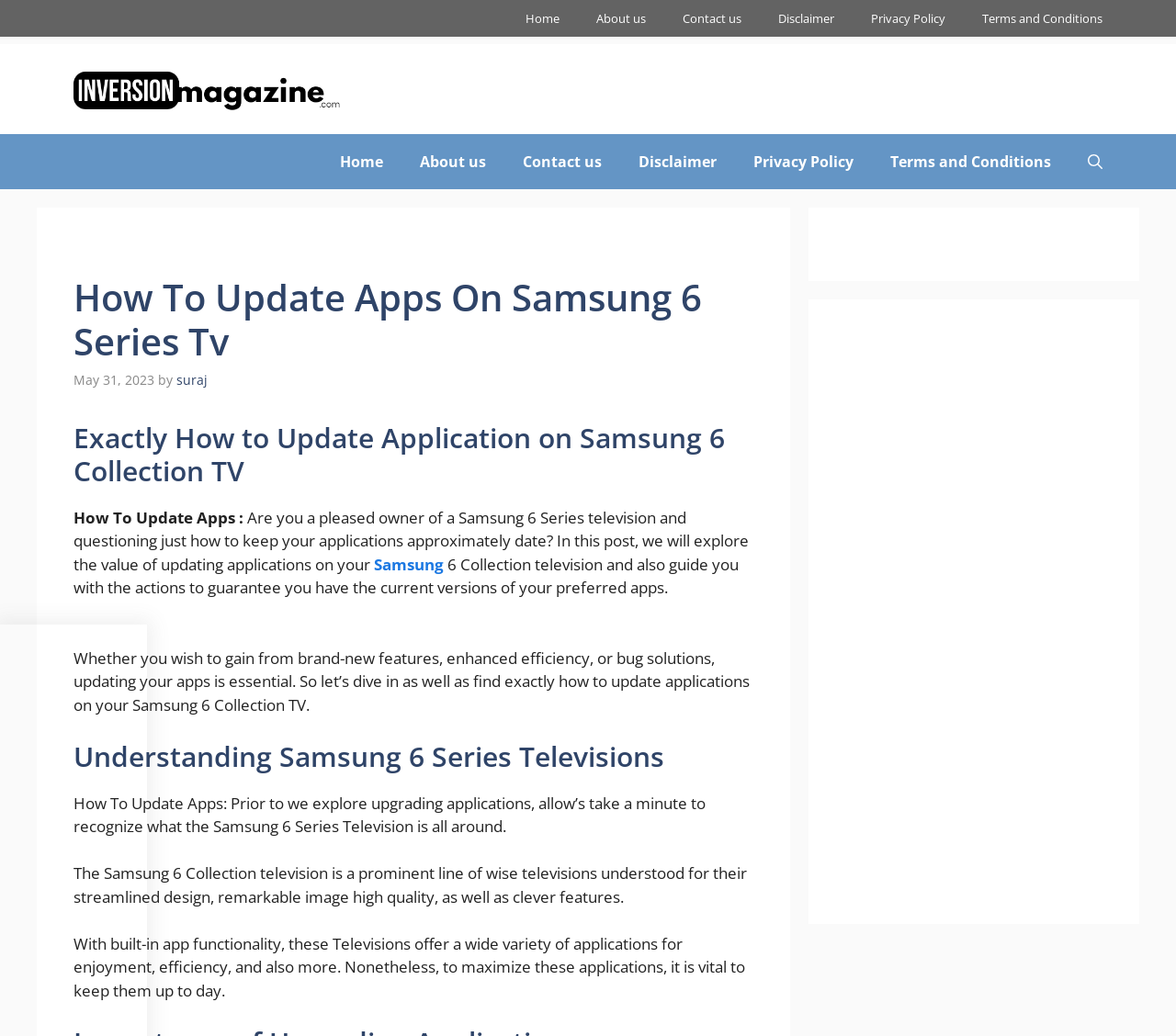Determine the main headline of the webpage and provide its text.

How To Update Apps On Samsung 6 Series Tv